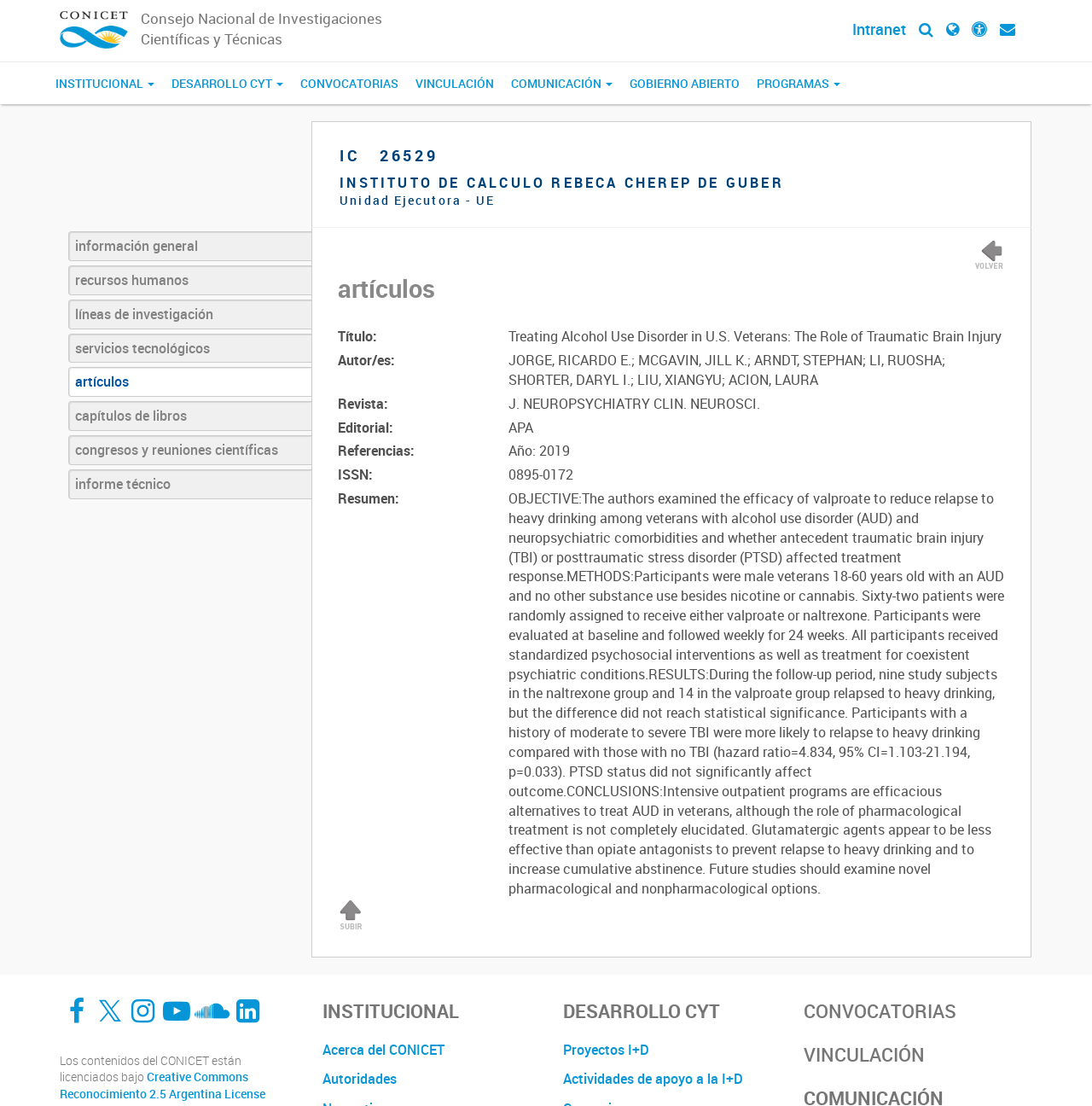Could you provide the bounding box coordinates for the portion of the screen to click to complete this instruction: "Click on the 'Facebook' link"?

[0.056, 0.902, 0.084, 0.927]